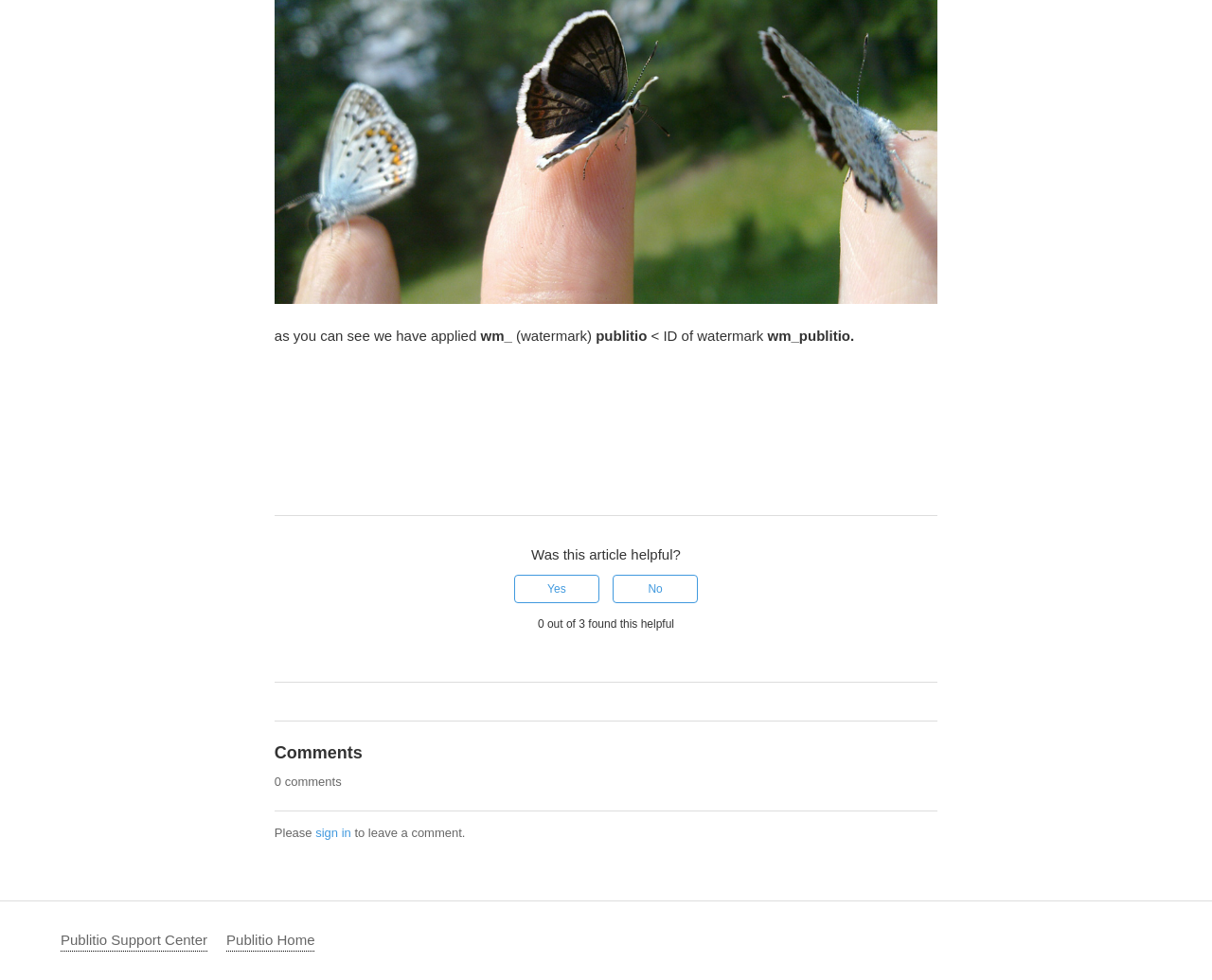Given the description: "Claudine’s Cookies", determine the bounding box coordinates of the UI element. The coordinates should be formatted as four float numbers between 0 and 1, [left, top, right, bottom].

None